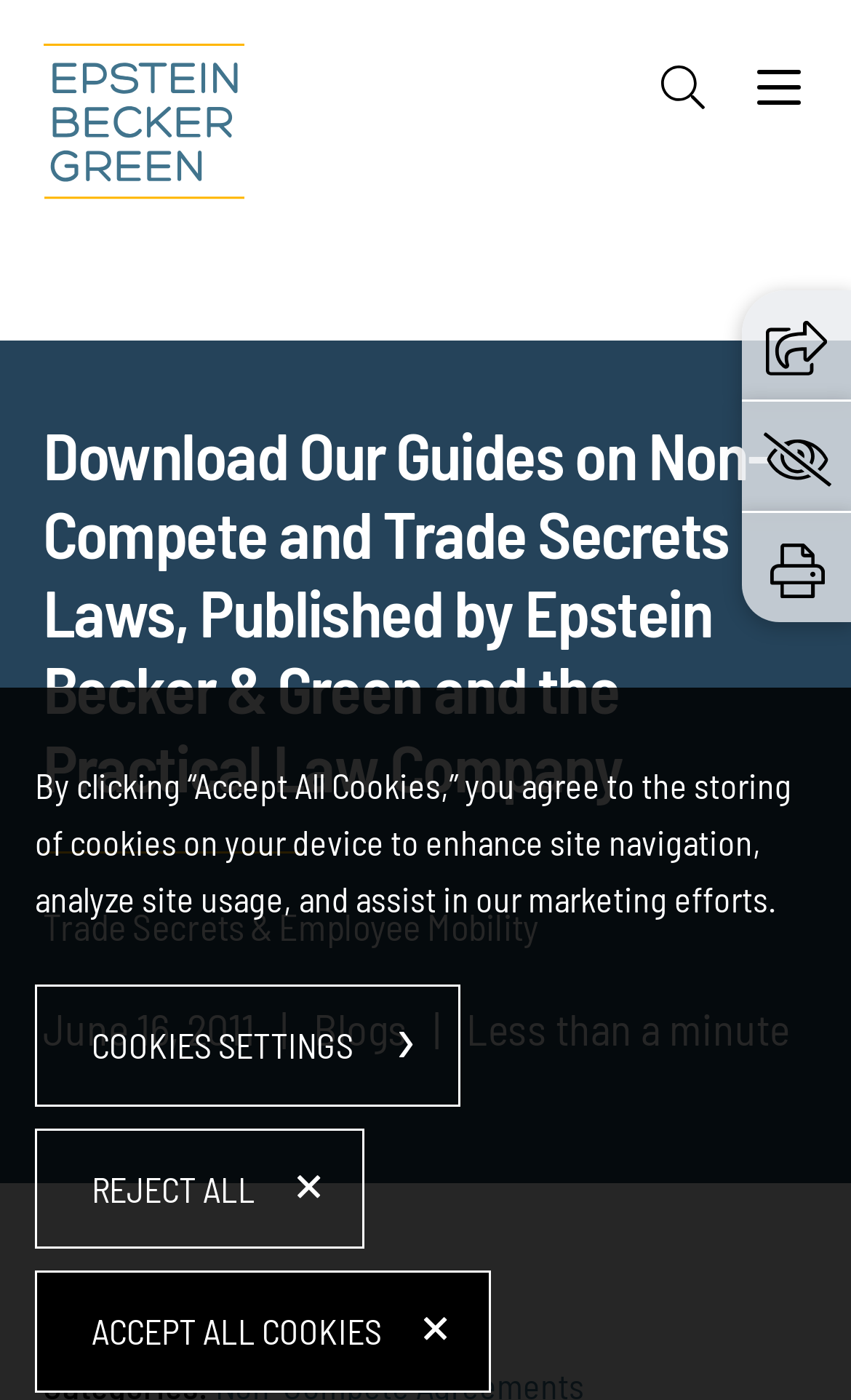What is the date of publication of the guides?
Please look at the screenshot and answer in one word or a short phrase.

June 16, 2011